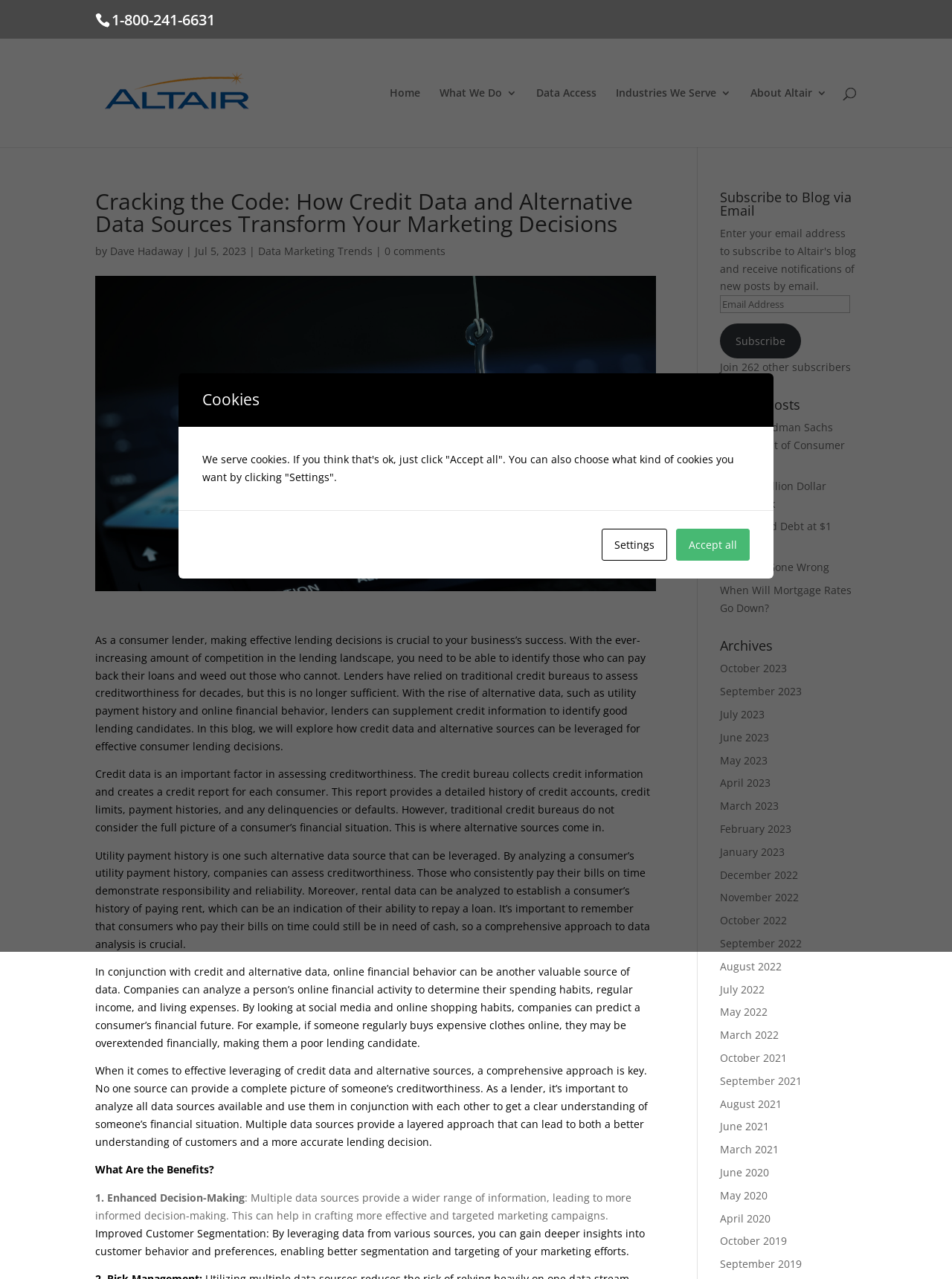What is the title of the recent post?
Please provide an in-depth and detailed response to the question.

The title of the recent post can be determined by looking at the links under the 'Recent Posts' heading, and the first link is 'Why Is Goldman Sachs Getting Out of Consumer Lending?'.